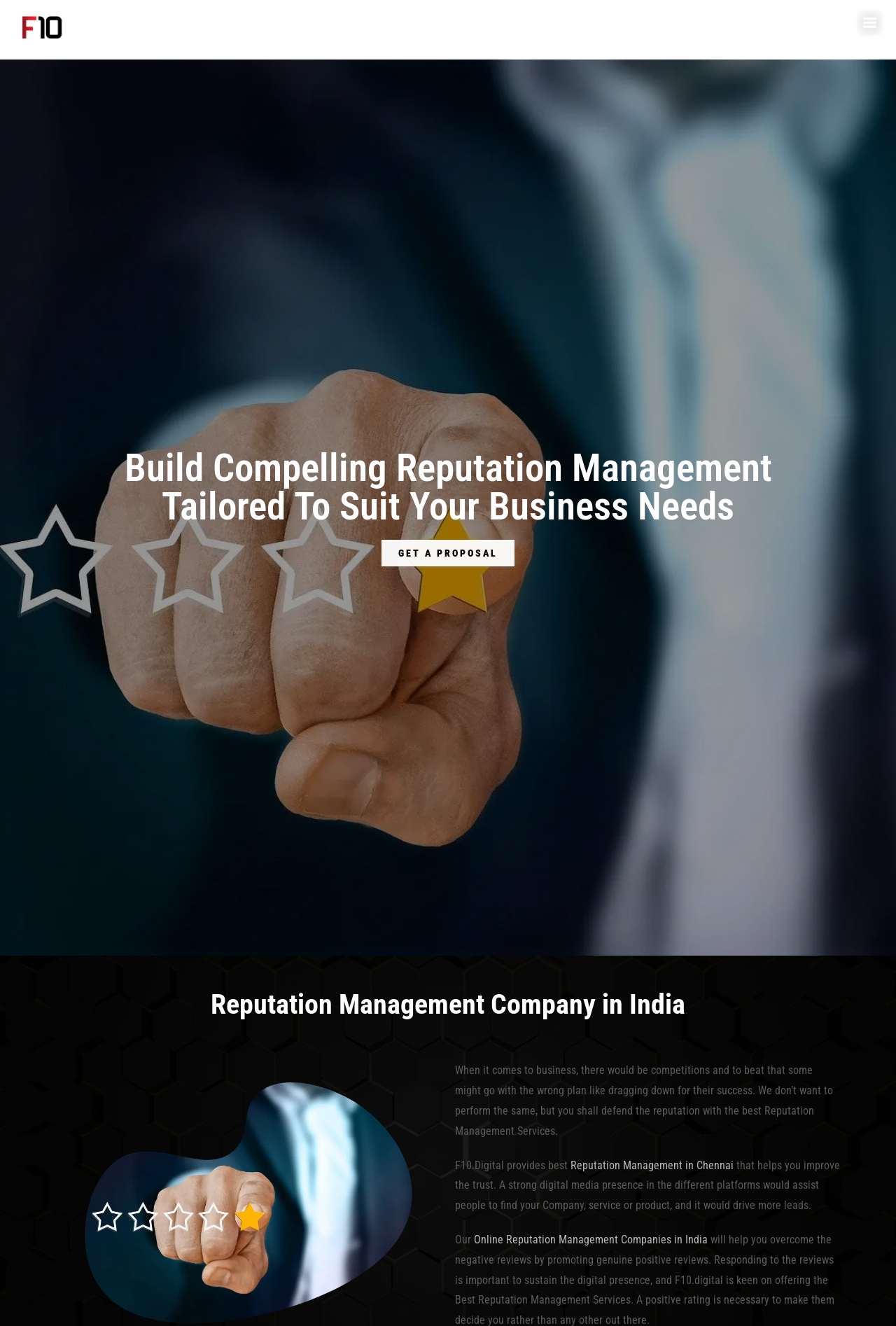Using the information in the image, give a detailed answer to the following question: What is the location mentioned for reputation management services?

The link 'Reputation Management in Chennai' suggests that Chennai is a location where reputation management services are provided.